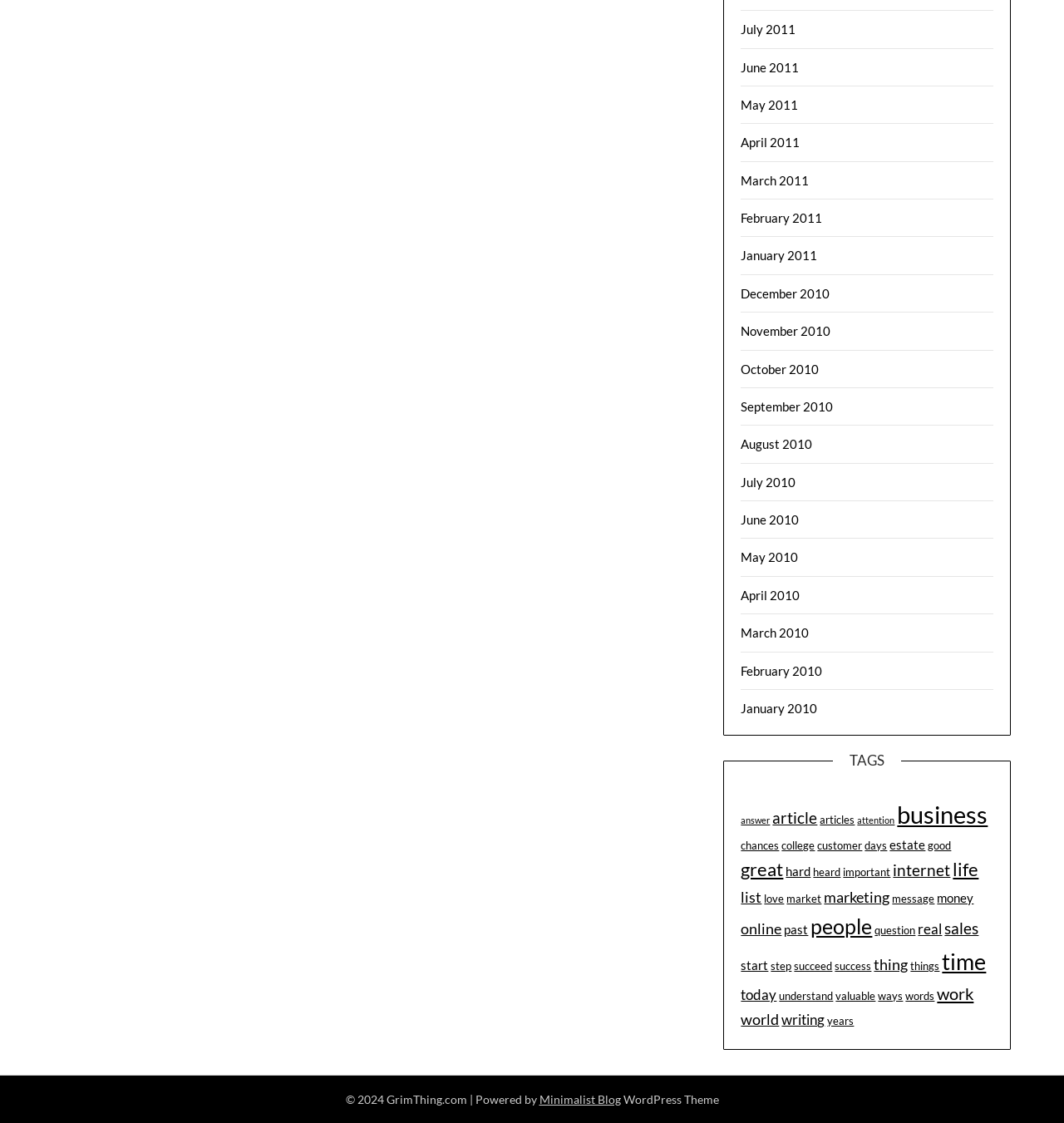Find the bounding box coordinates for the HTML element specified by: "days".

[0.813, 0.747, 0.834, 0.759]